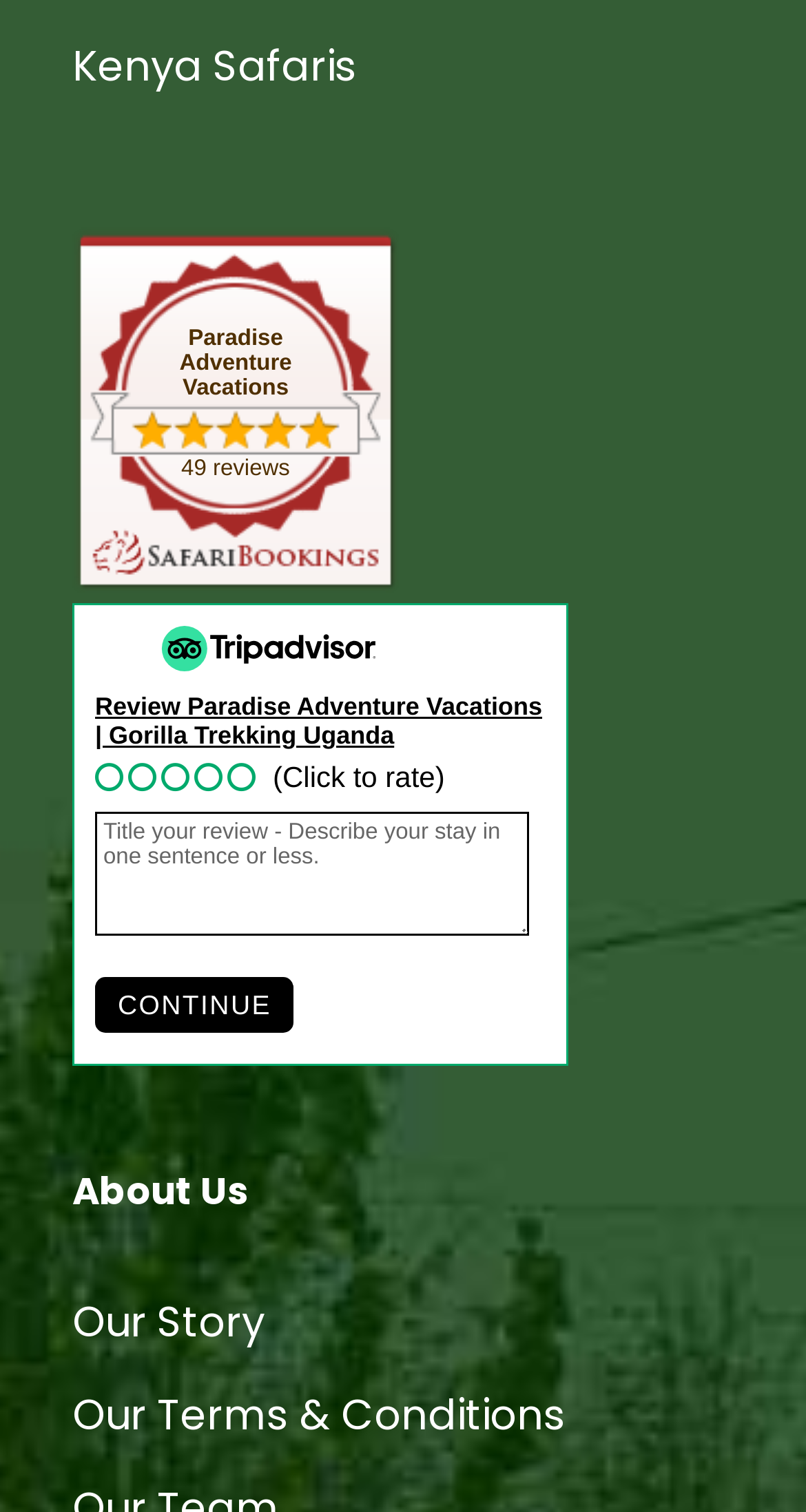Locate the bounding box coordinates of the element that should be clicked to fulfill the instruction: "Click on Continue".

[0.118, 0.646, 0.365, 0.683]